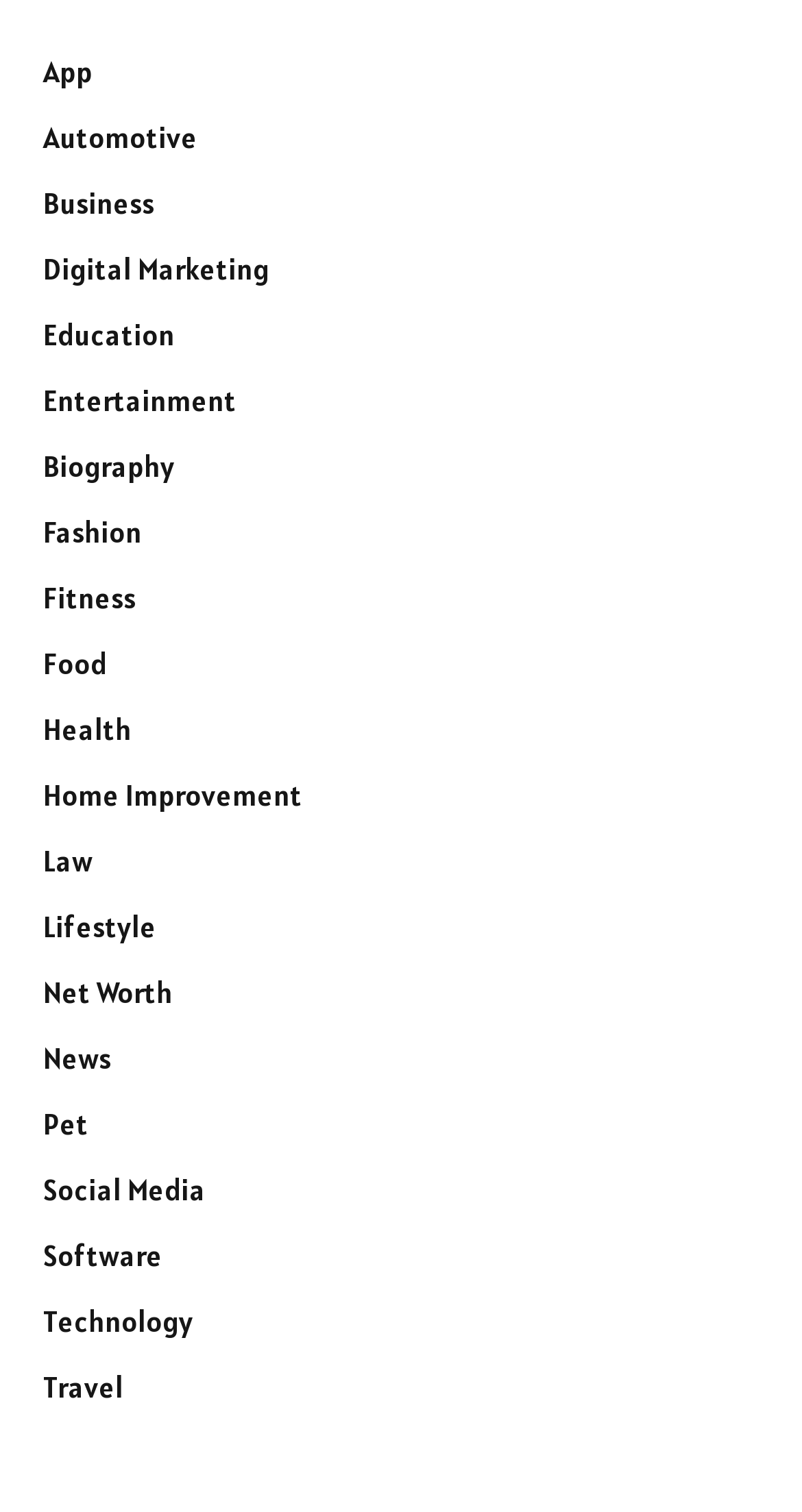Utilize the information from the image to answer the question in detail:
What are the categories listed on the webpage?

By examining the webpage, I can see a list of categories including App, Automotive, Business, Digital Marketing, Education, Entertainment, and many more. These categories are listed as links, indicating that they are clickable and may lead to further information or subcategories.